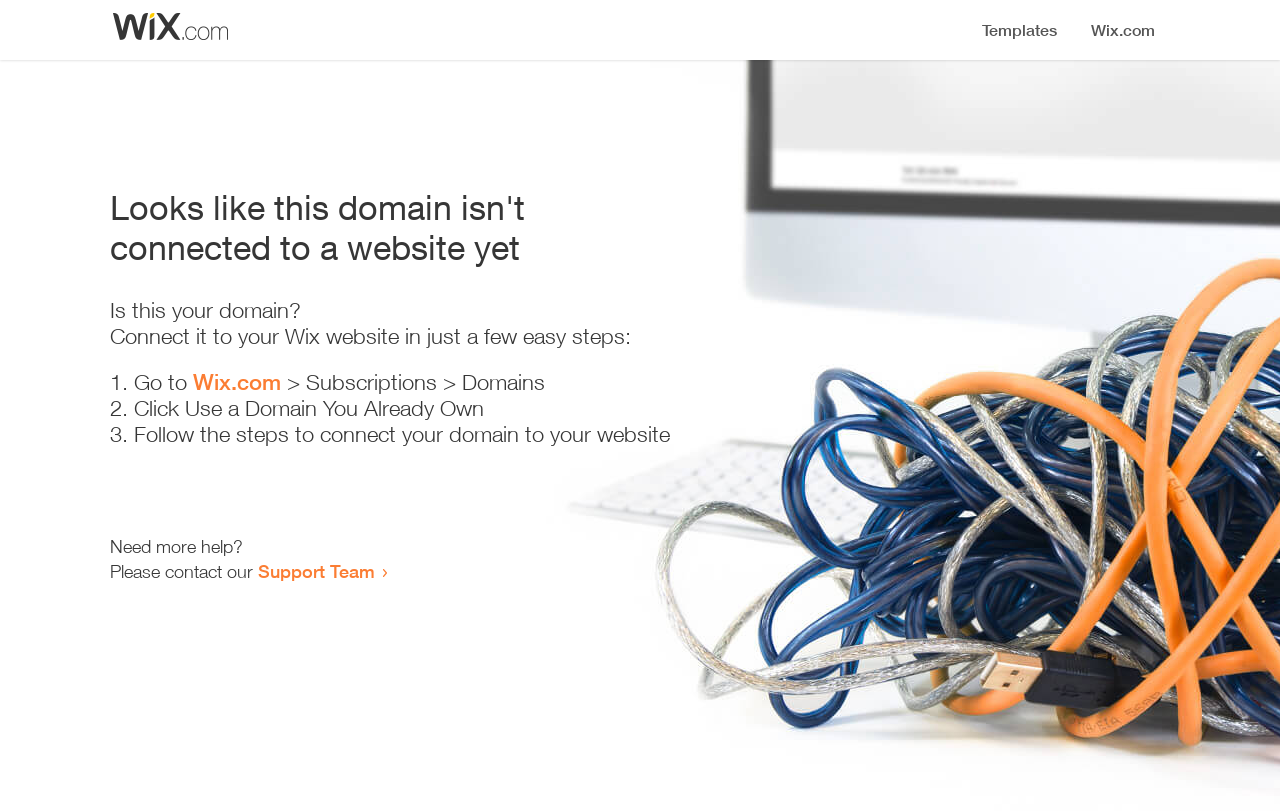Identify and provide the main heading of the webpage.

Looks like this domain isn't
connected to a website yet